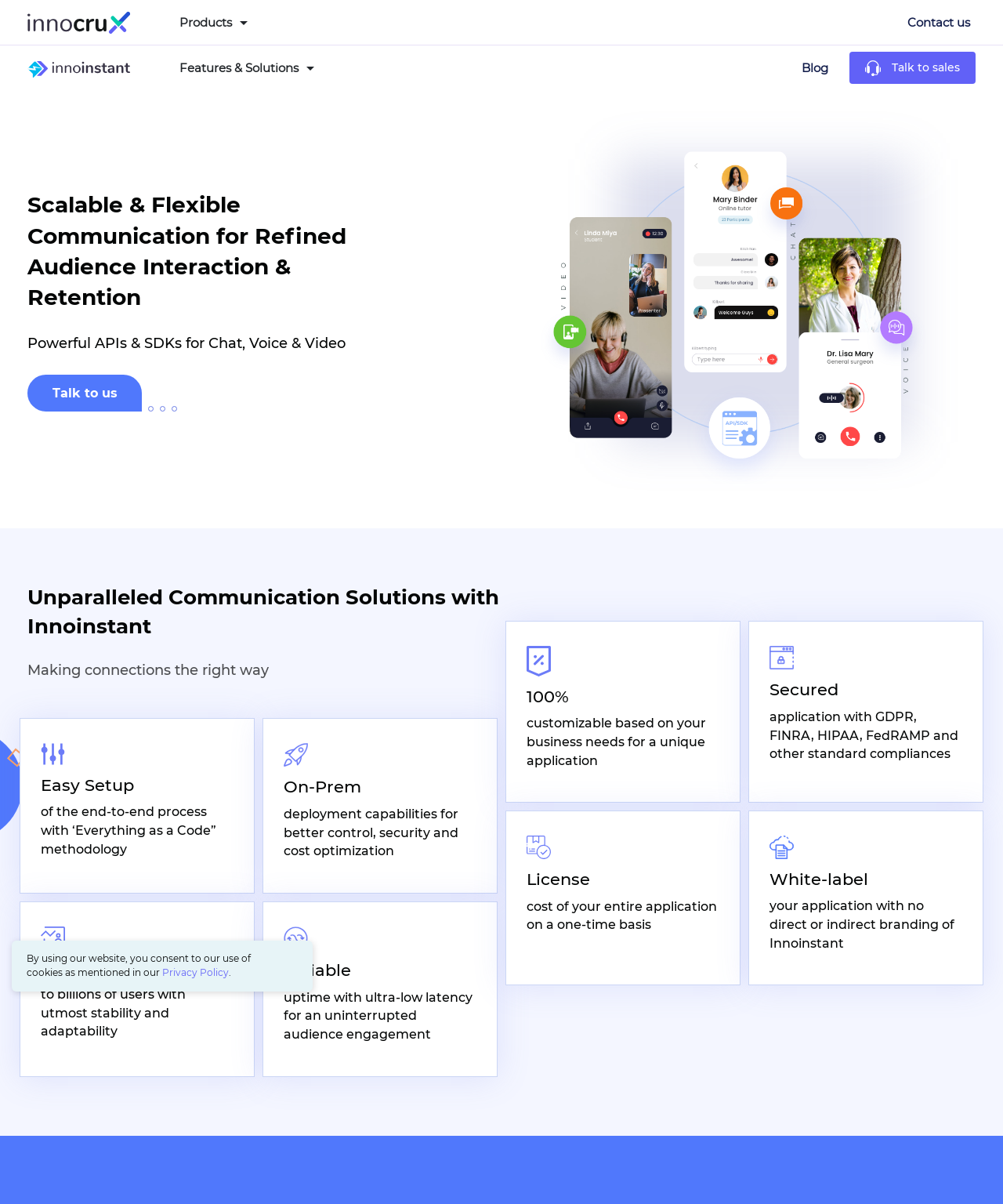Identify the bounding box coordinates necessary to click and complete the given instruction: "Talk to sales".

[0.847, 0.043, 0.973, 0.07]